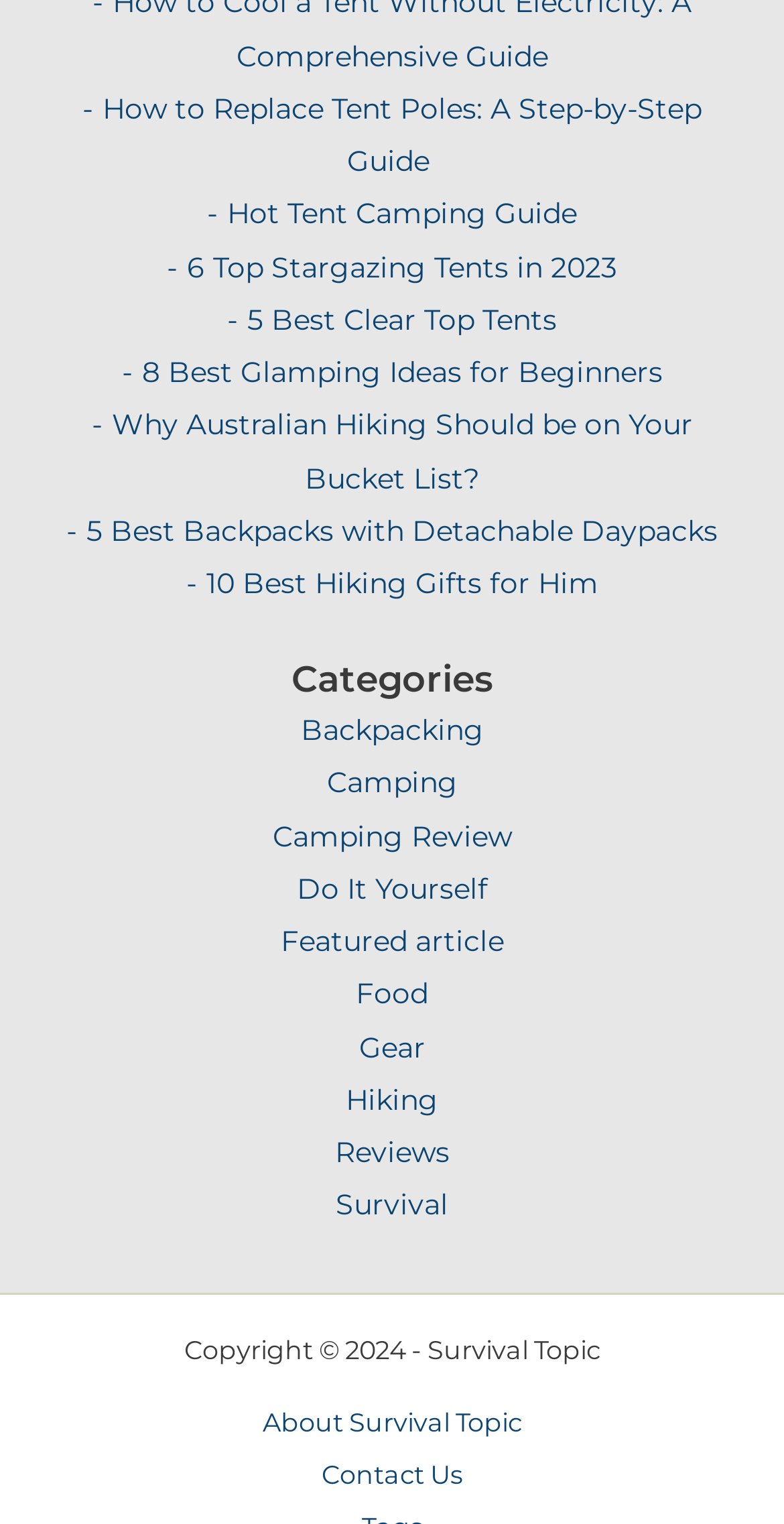Find the bounding box coordinates of the element to click in order to complete the given instruction: "Click on the link to learn about replacing tent poles."

[0.105, 0.059, 0.895, 0.118]